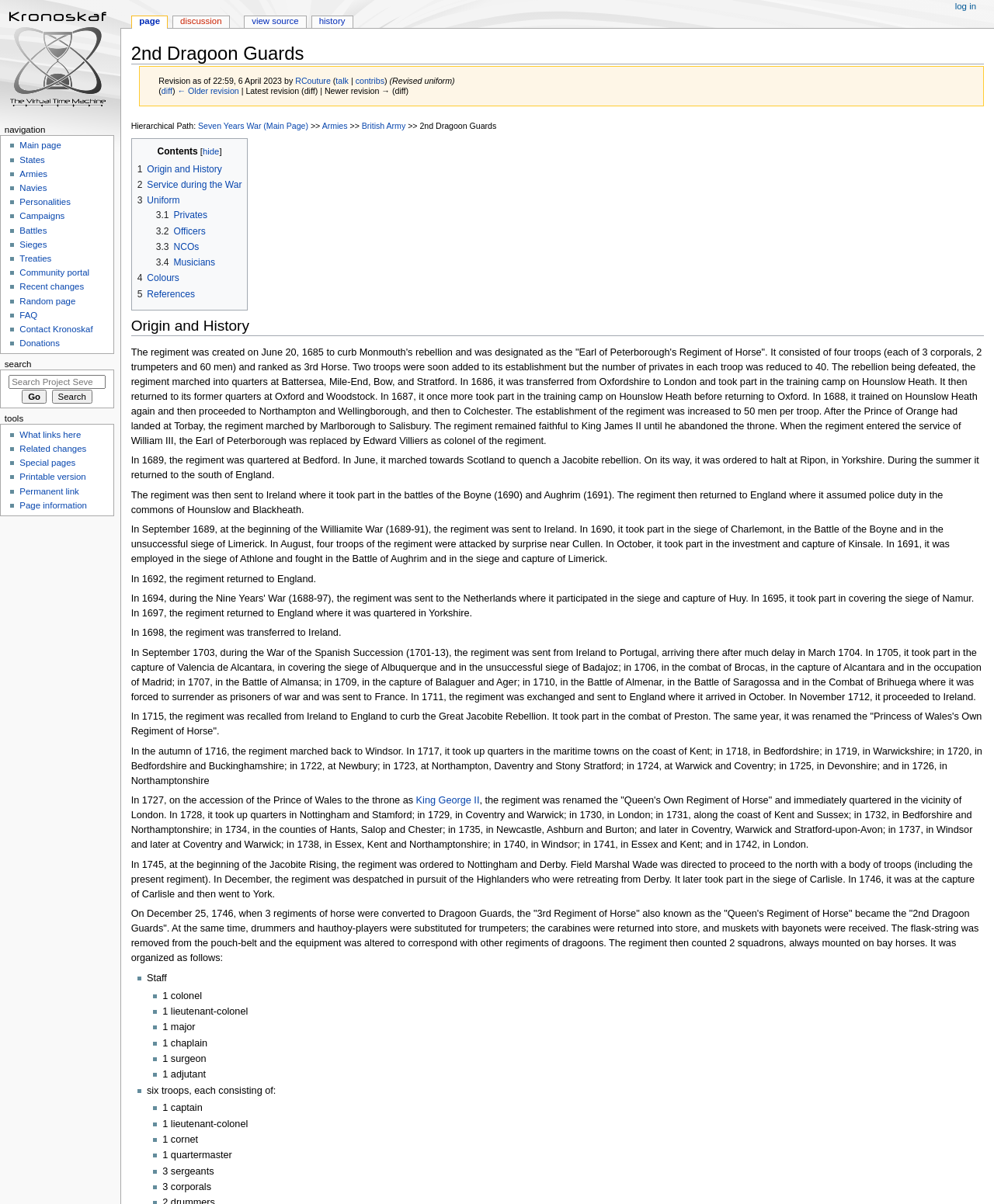Respond with a single word or phrase:
What was the regiment's original name?

Earl of Peterborough's Regiment of Horse